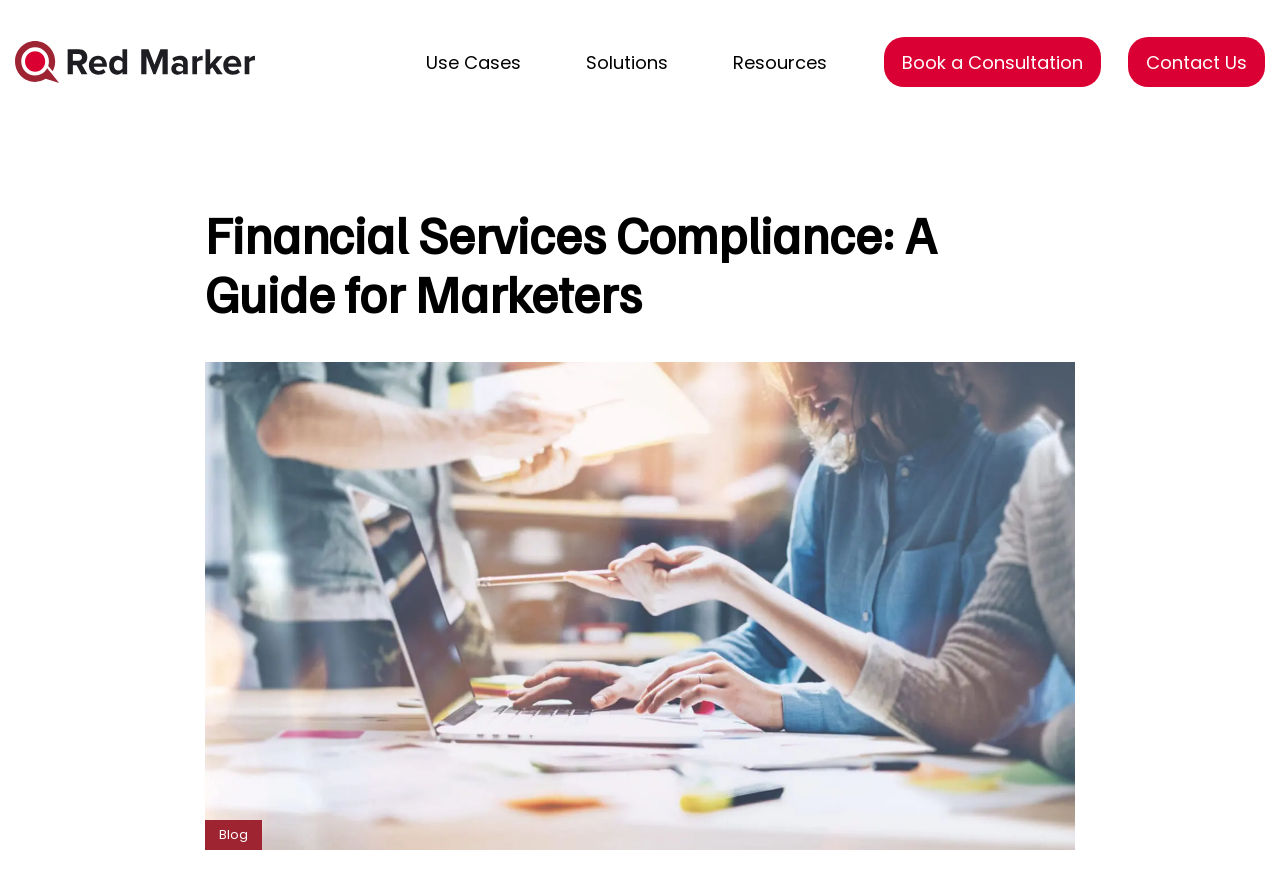Reply to the question below using a single word or brief phrase:
What is the purpose of the 'Book a Consultation' link?

To schedule a consultation